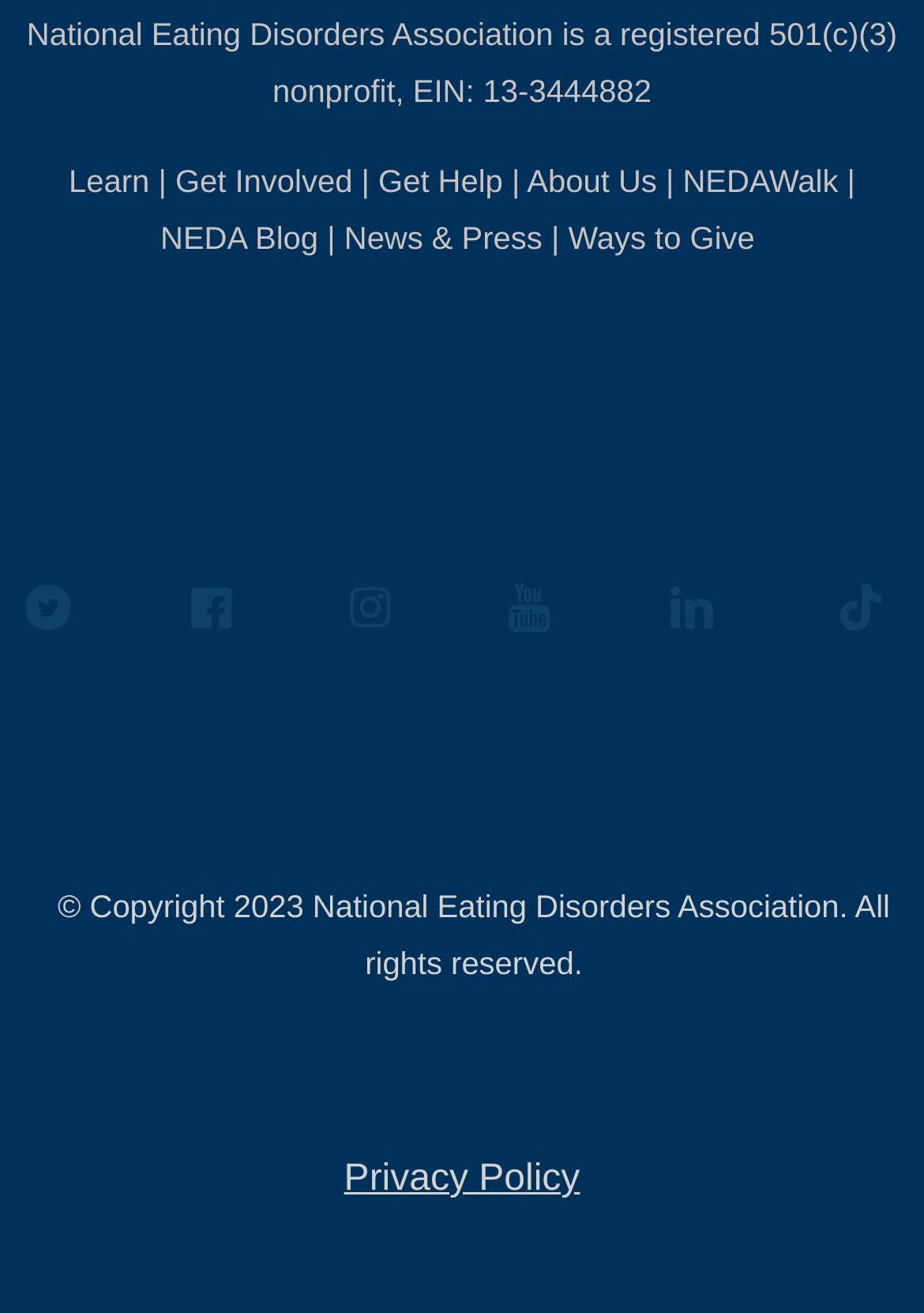Locate the bounding box coordinates of the element's region that should be clicked to carry out the following instruction: "Click Learn". The coordinates need to be four float numbers between 0 and 1, i.e., [left, top, right, bottom].

[0.074, 0.124, 0.162, 0.151]